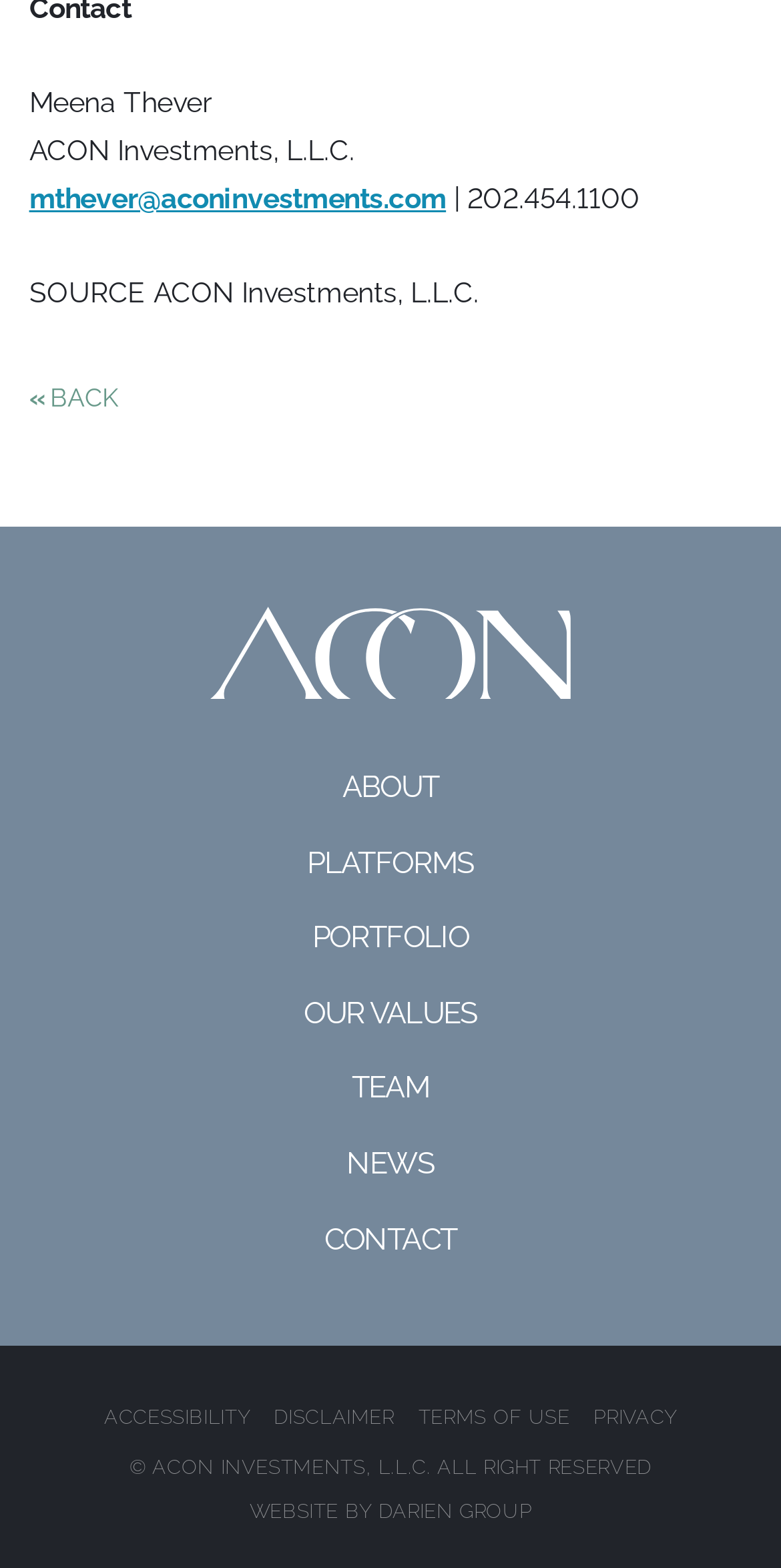Refer to the image and provide a thorough answer to this question:
Who designed the webpage?

The webpage footer mentions 'WEBSITE BY DARIEN GROUP', indicating that DARIEN GROUP is the design or development company responsible for creating the webpage.